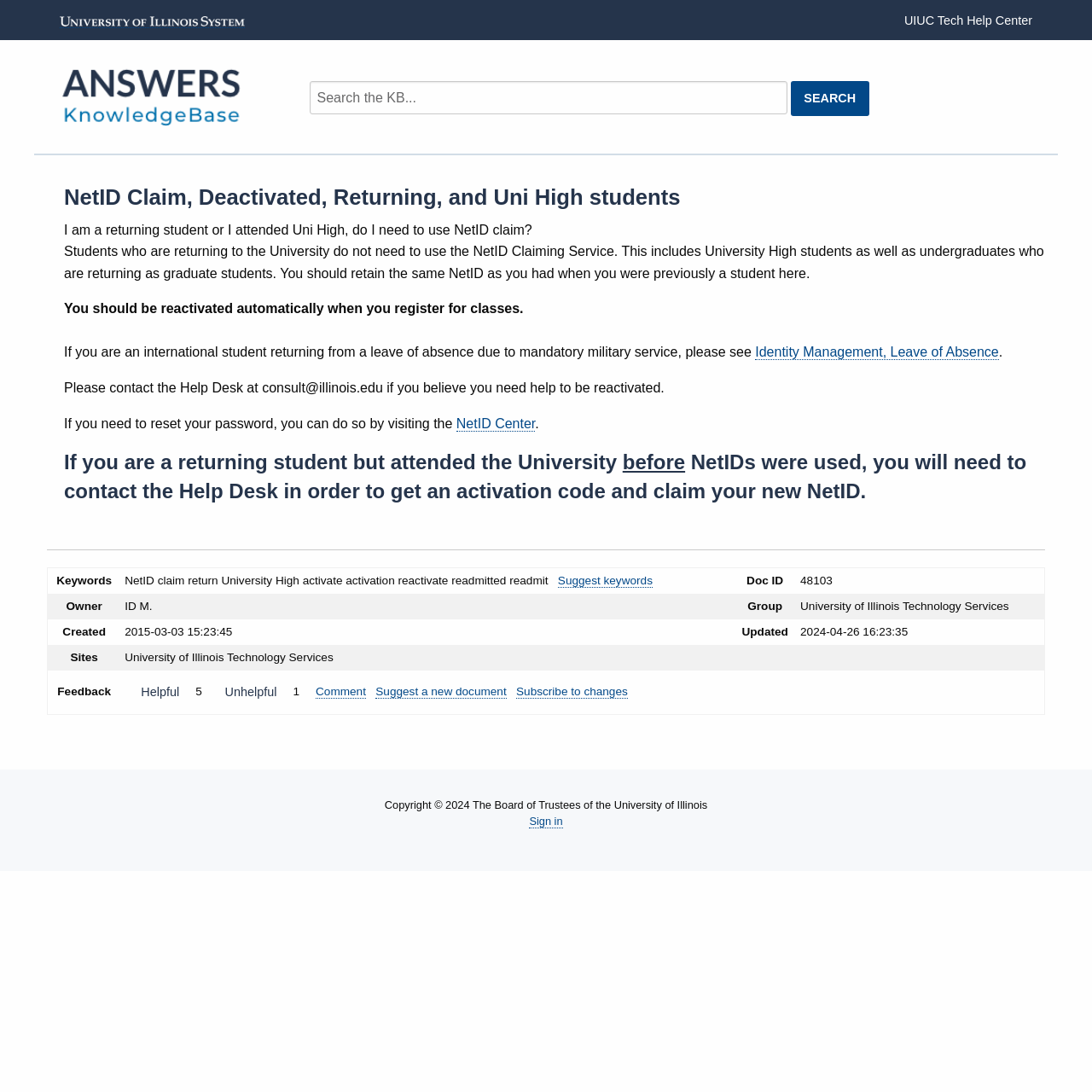Please provide the bounding box coordinates for the element that needs to be clicked to perform the following instruction: "Search for a term". The coordinates should be given as four float numbers between 0 and 1, i.e., [left, top, right, bottom].

[0.283, 0.056, 0.945, 0.106]